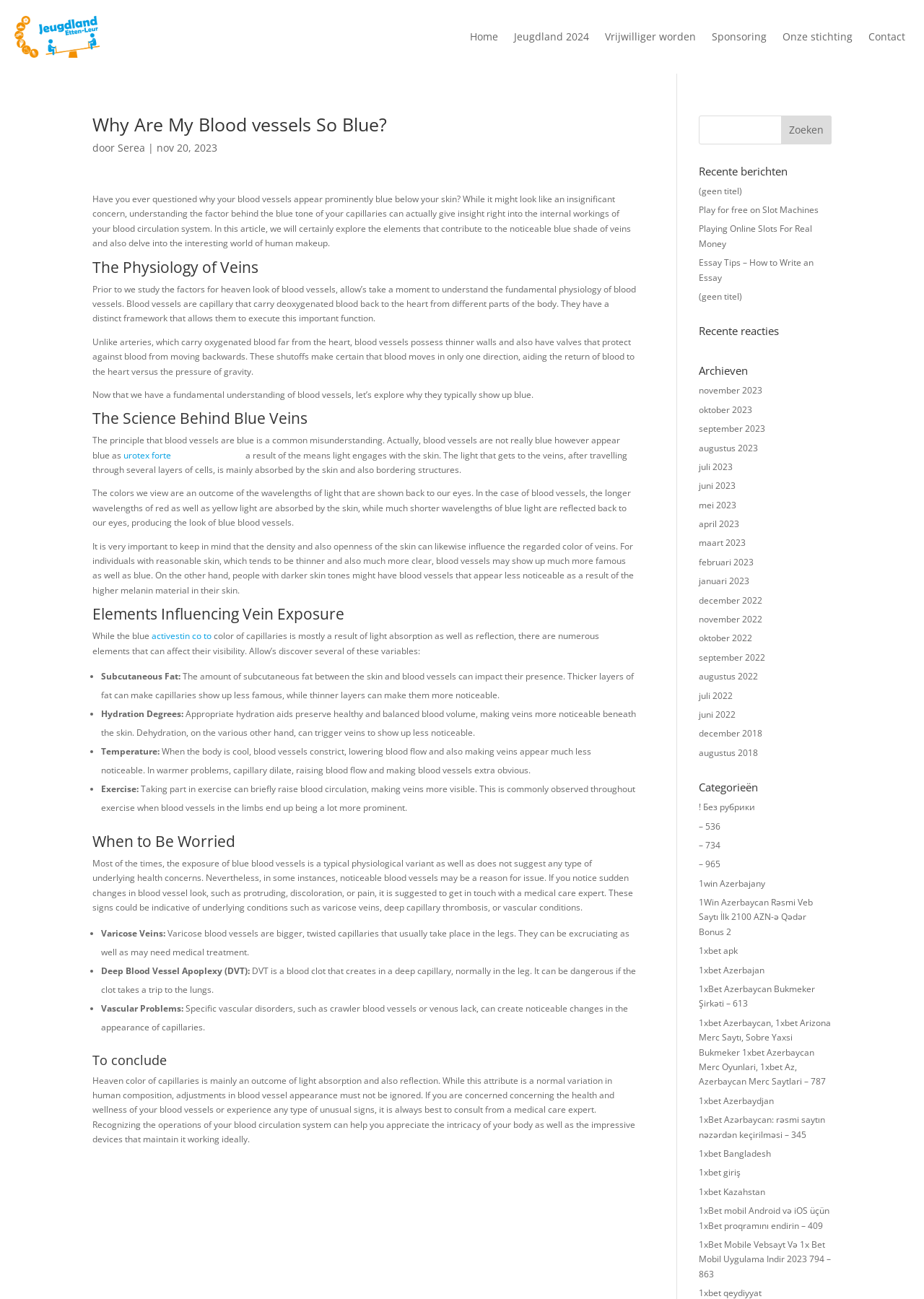Find the bounding box coordinates for the element that must be clicked to complete the instruction: "Click the 'Home' link". The coordinates should be four float numbers between 0 and 1, indicated as [left, top, right, bottom].

[0.509, 0.007, 0.539, 0.049]